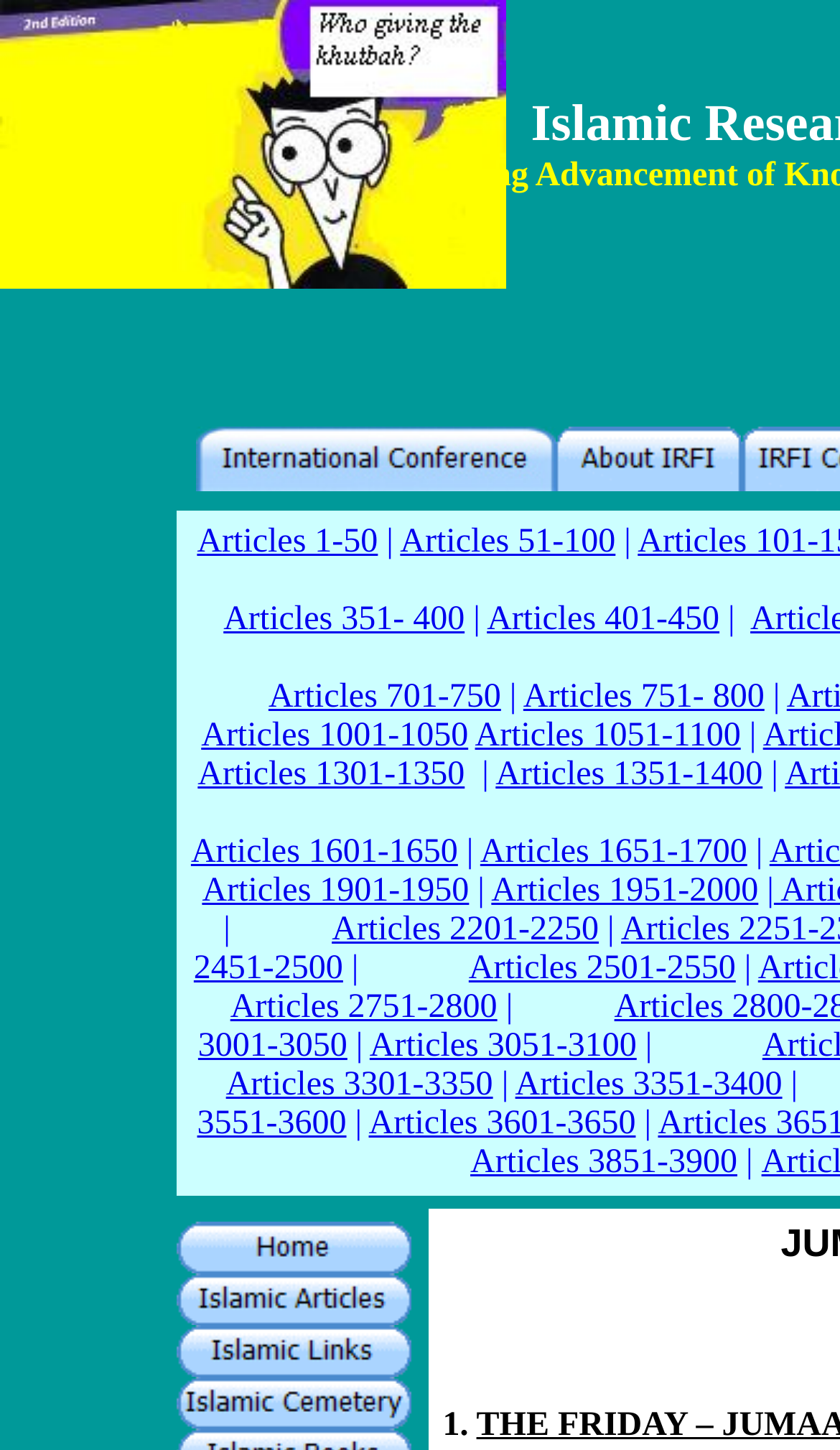Please identify the bounding box coordinates of the element that needs to be clicked to execute the following command: "Browse Articles 1001-1050". Provide the bounding box using four float numbers between 0 and 1, formatted as [left, top, right, bottom].

[0.24, 0.495, 0.557, 0.52]